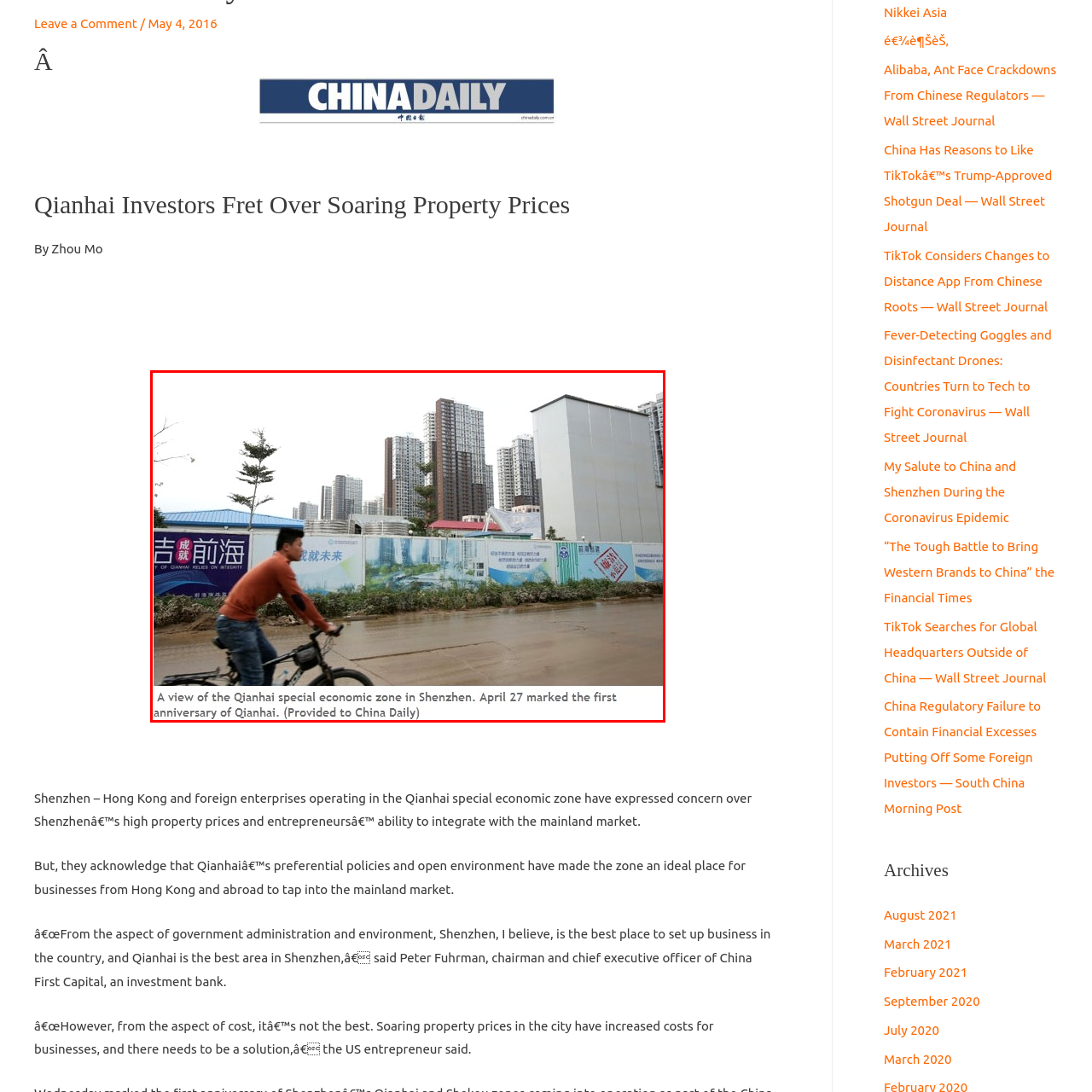What is the purpose of the construction barriers?  
Analyze the image surrounded by the red box and deliver a detailed answer based on the visual elements depicted in the image.

The caption states that the construction barriers are adorned with vibrant graphics, suggesting that their purpose is to display these graphics, possibly to promote the development of the Qianhai special economic zone.